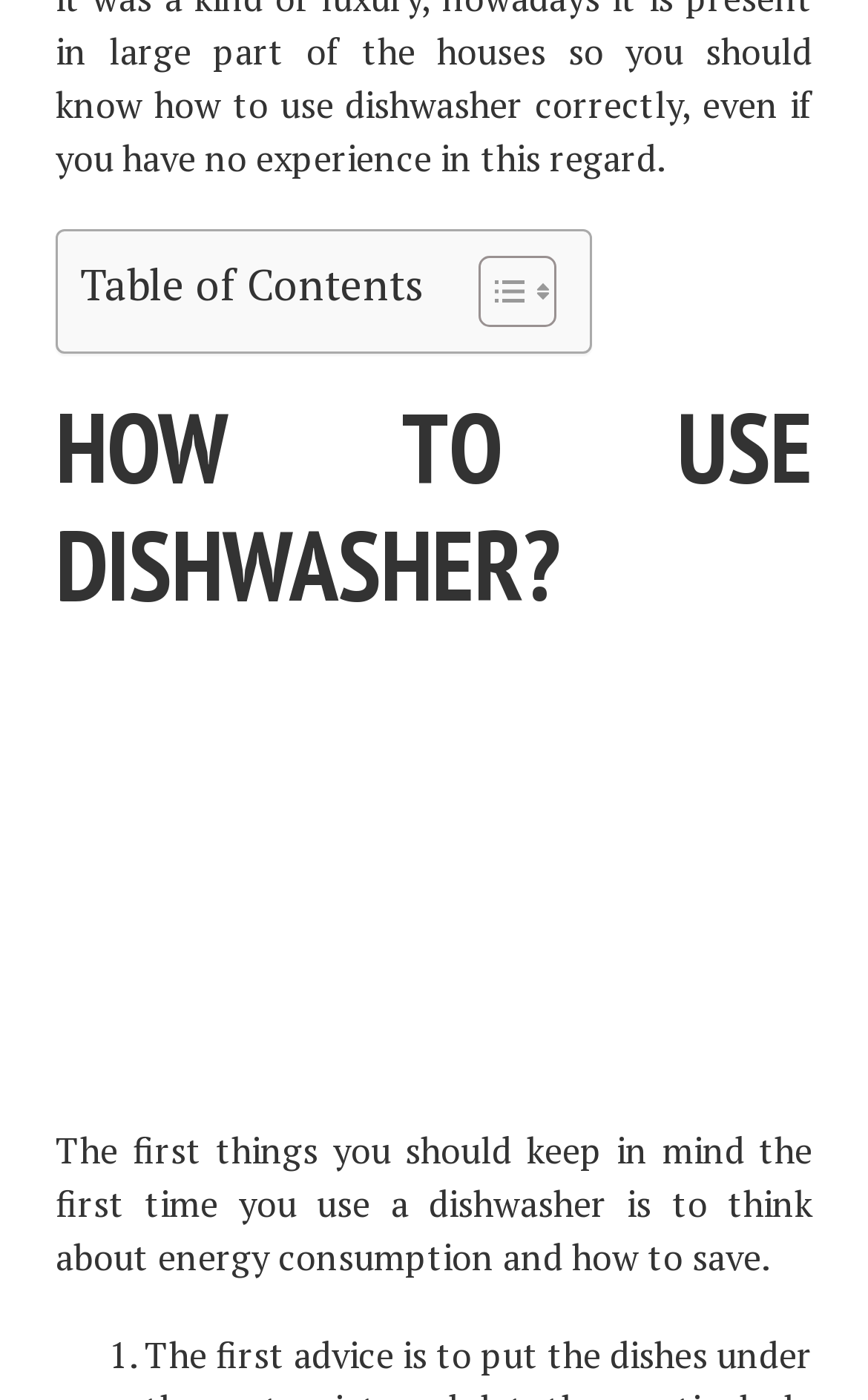Use the information in the screenshot to answer the question comprehensively: What is the first step mentioned in the article?

I read the static text element which says 'The first things you should keep in mind the first time you use a dishwasher is to think about energy consumption and how to save.' and determined that the first step mentioned in the article is to think about energy consumption.